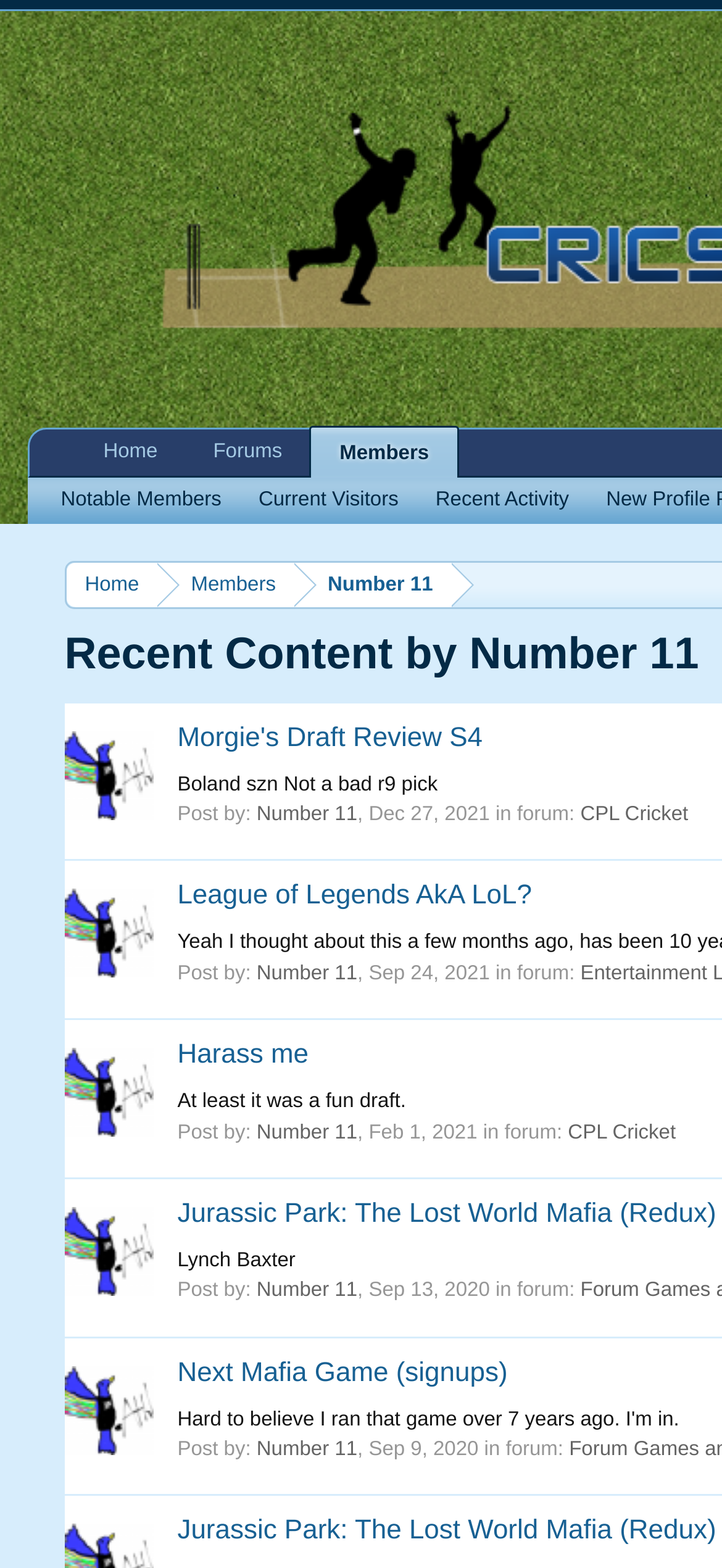Please examine the image and provide a detailed answer to the question: What is the date of the oldest post on the webpage?

I looked at the post dates and found that the oldest post is dated Sep 13, 2020.